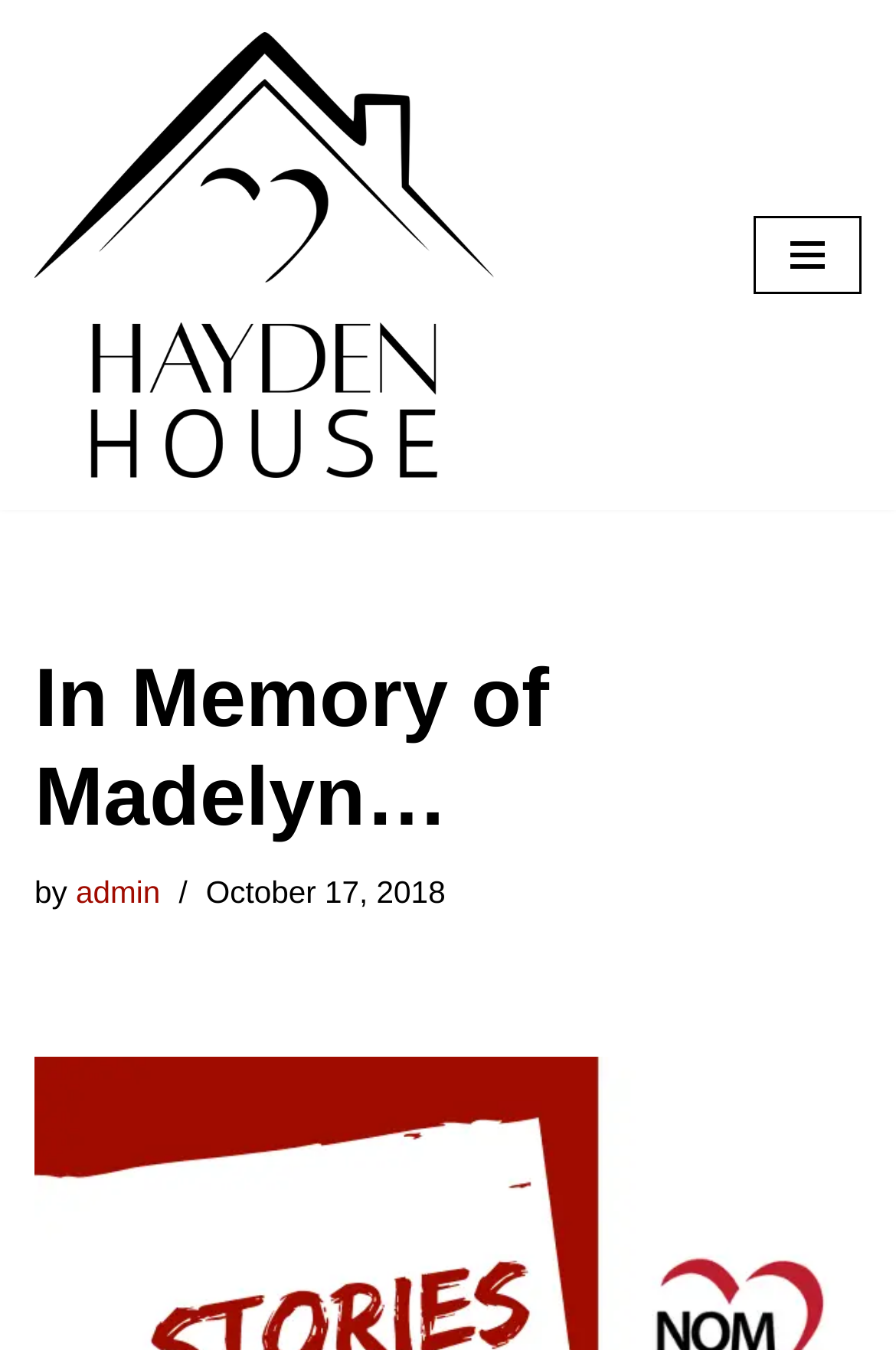What is the author of the post?
Provide a short answer using one word or a brief phrase based on the image.

admin